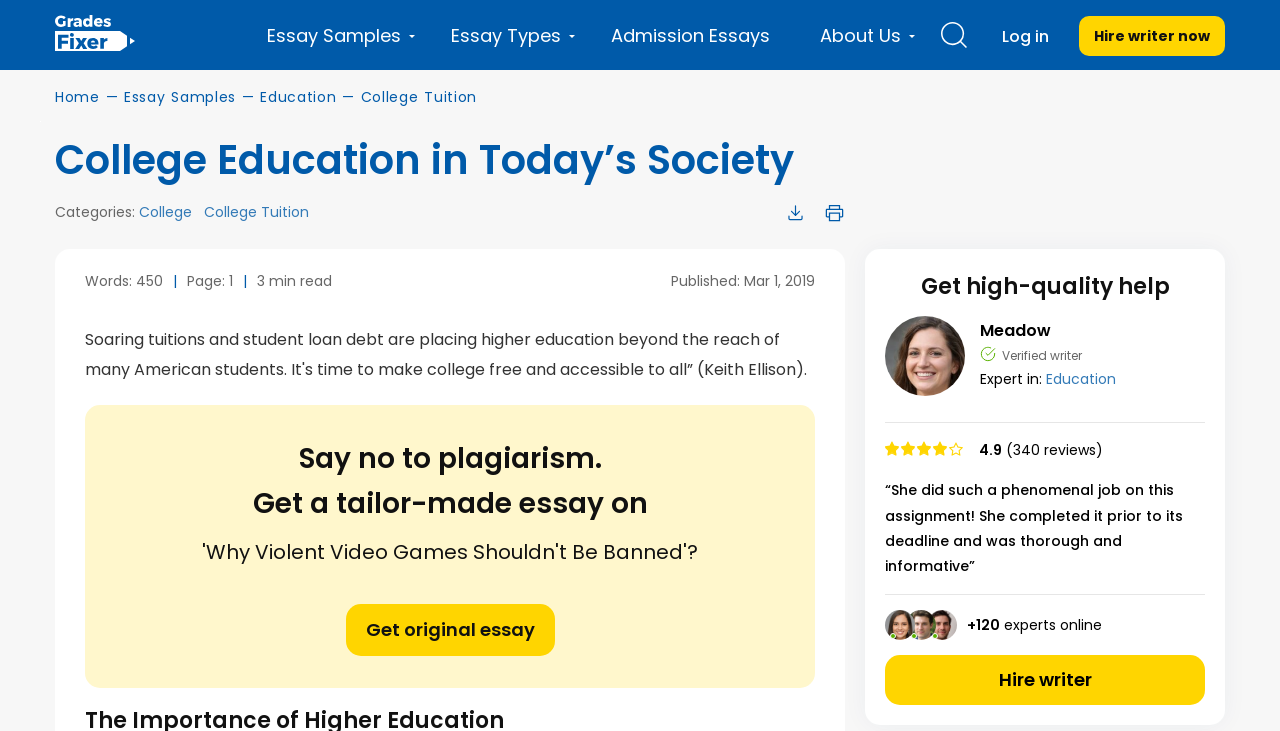How many experts are online?
Using the image, elaborate on the answer with as much detail as possible.

I determined the answer by looking at the section on the webpage that displays the number of experts online, which explicitly states that there are 120 experts online.